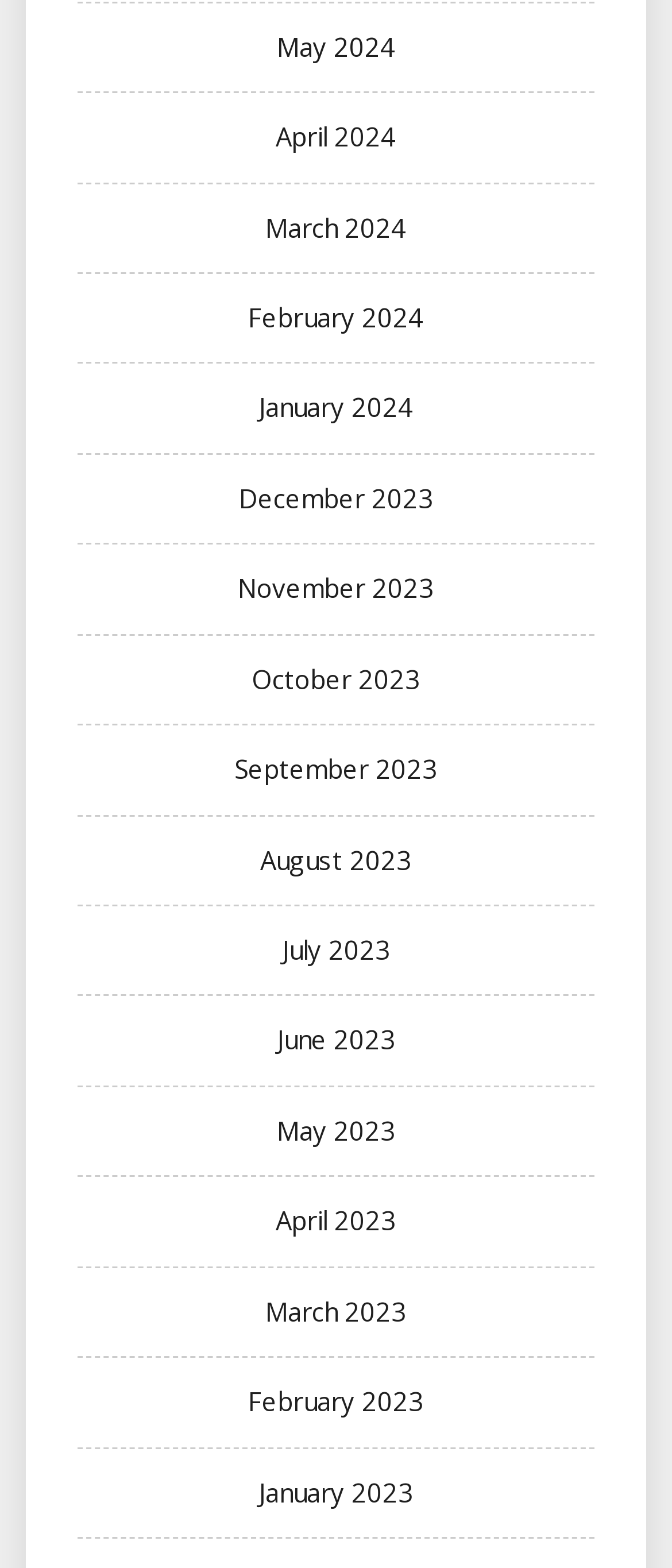Can you identify the bounding box coordinates of the clickable region needed to carry out this instruction: 'Open search'? The coordinates should be four float numbers within the range of 0 to 1, stated as [left, top, right, bottom].

None